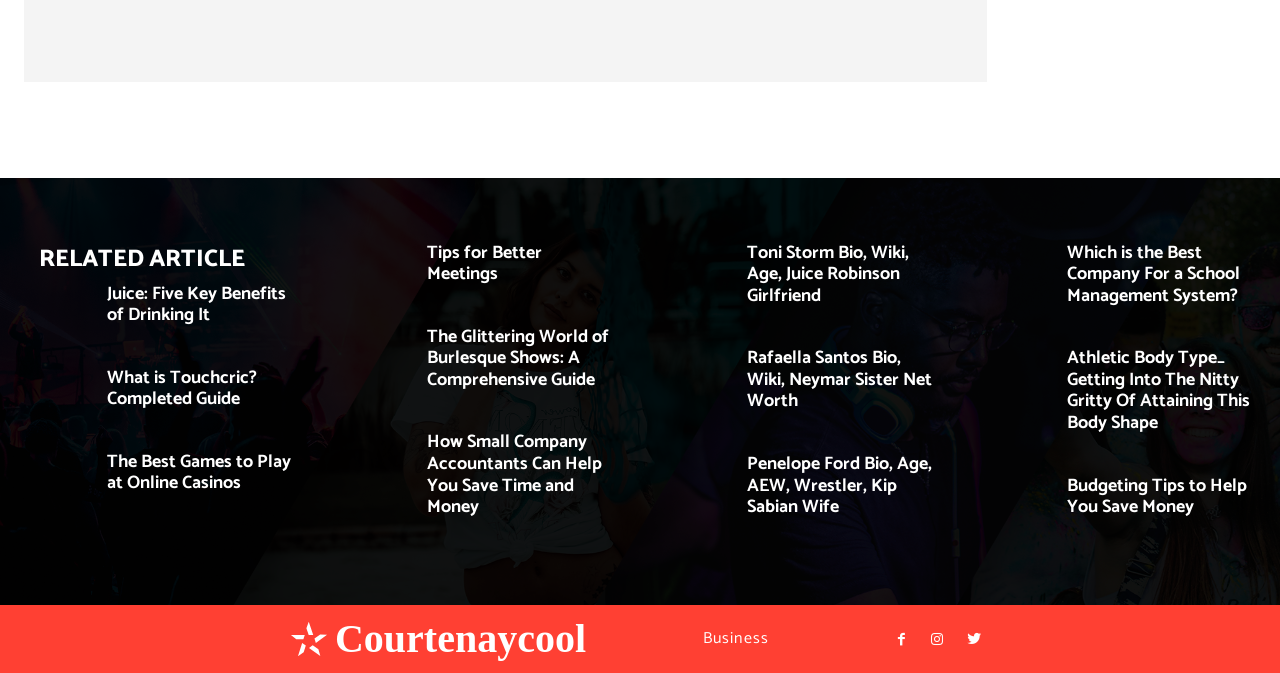Determine the bounding box coordinates of the clickable area required to perform the following instruction: "Click on the Business link". The coordinates should be represented as four float numbers between 0 and 1: [left, top, right, bottom].

[0.538, 0.914, 0.612, 0.985]